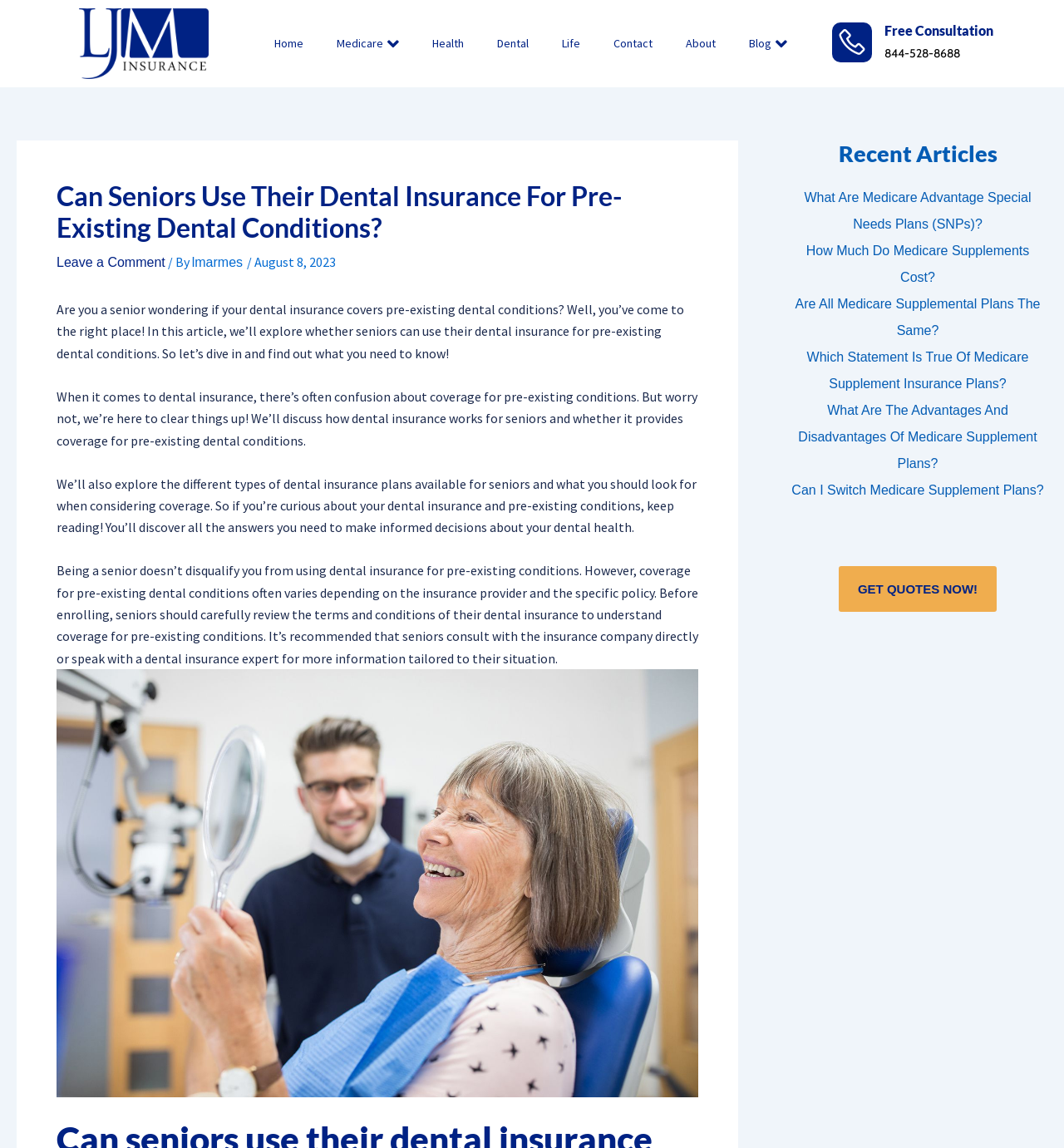Identify the bounding box coordinates of the region I need to click to complete this instruction: "Leave a comment".

[0.053, 0.222, 0.155, 0.234]